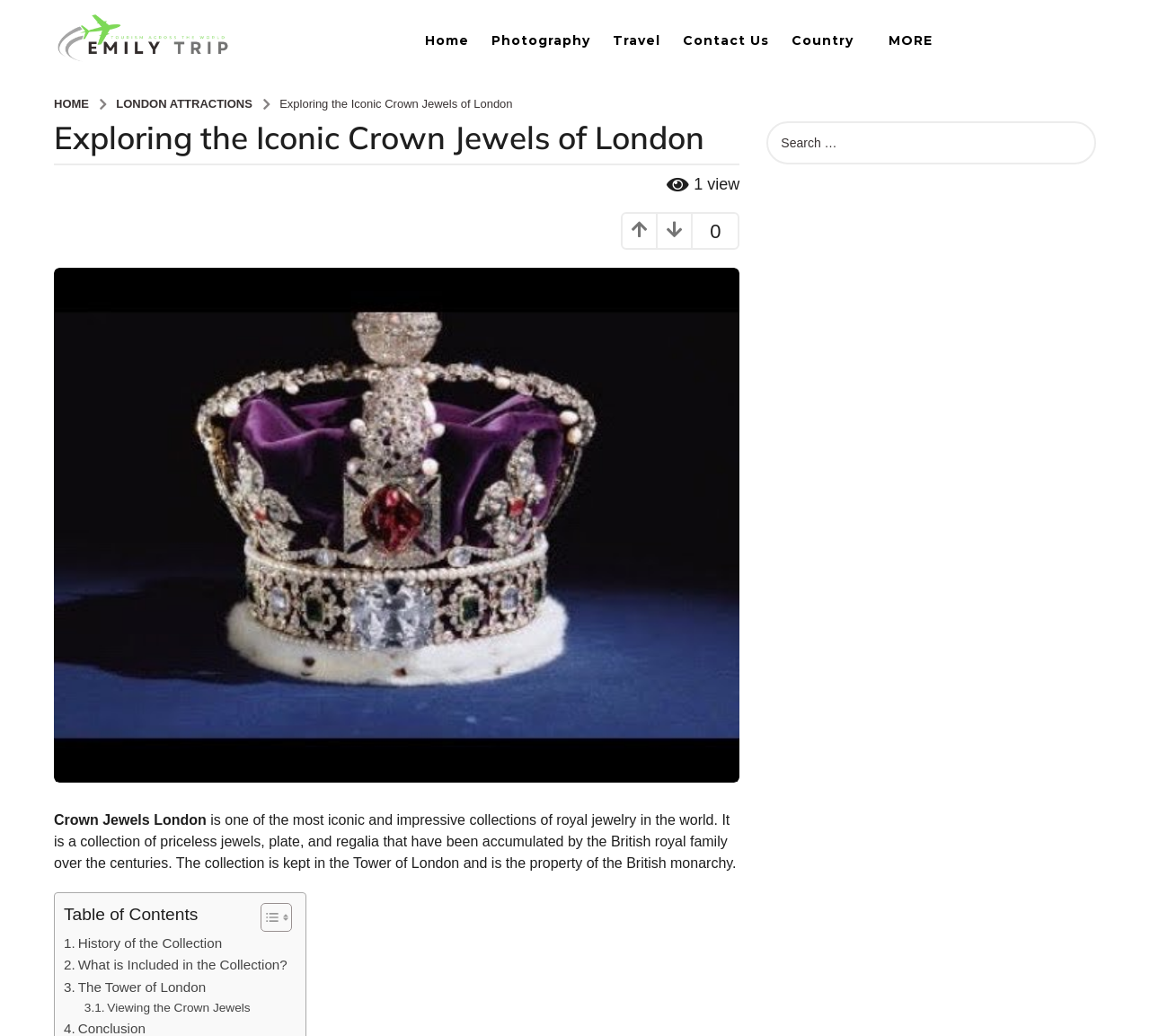Respond to the question below with a concise word or phrase:
How many links are in the breadcrumb navigation?

3